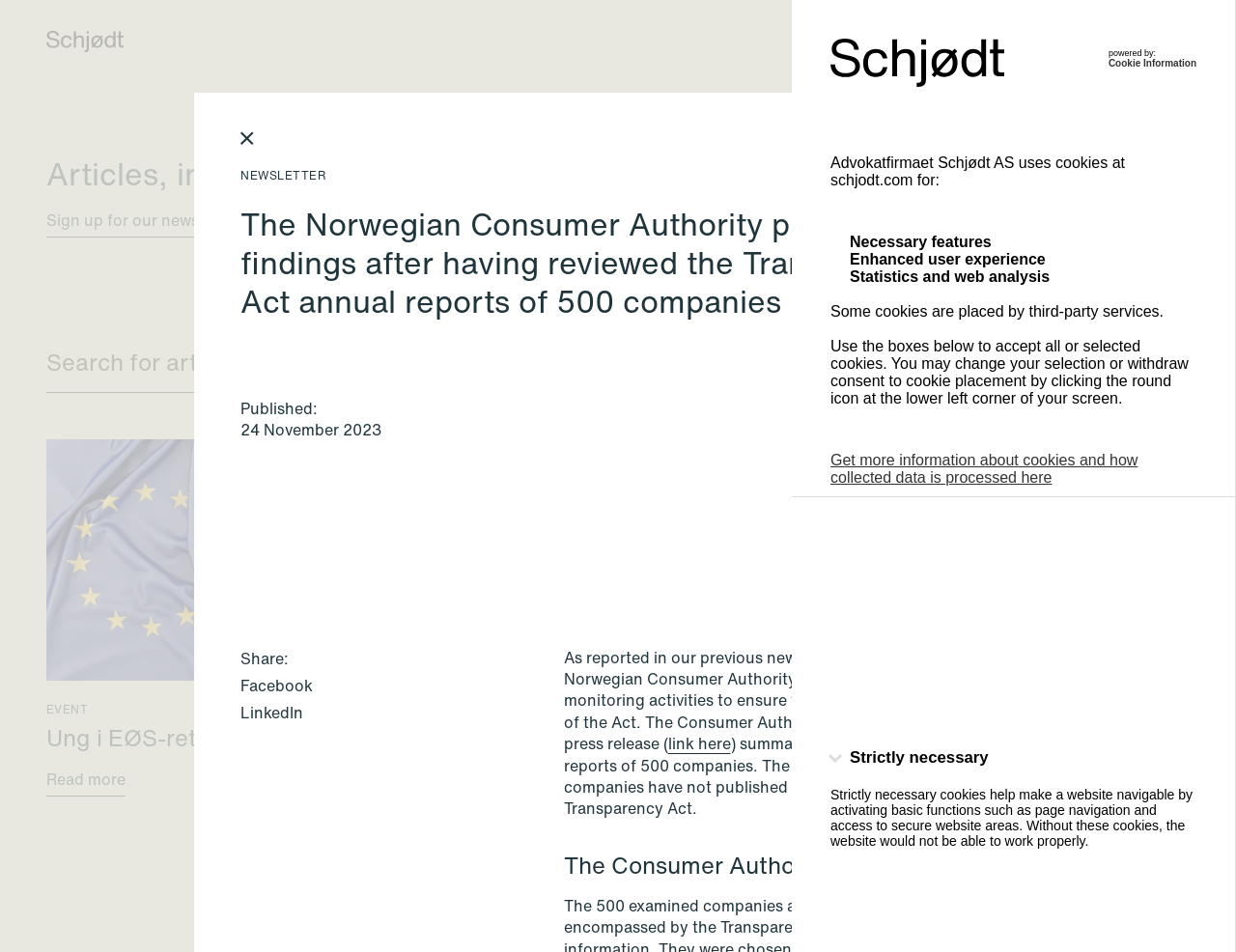Locate the bounding box coordinates of the element that should be clicked to fulfill the instruction: "Search for news articles".

[0.038, 0.365, 0.333, 0.413]